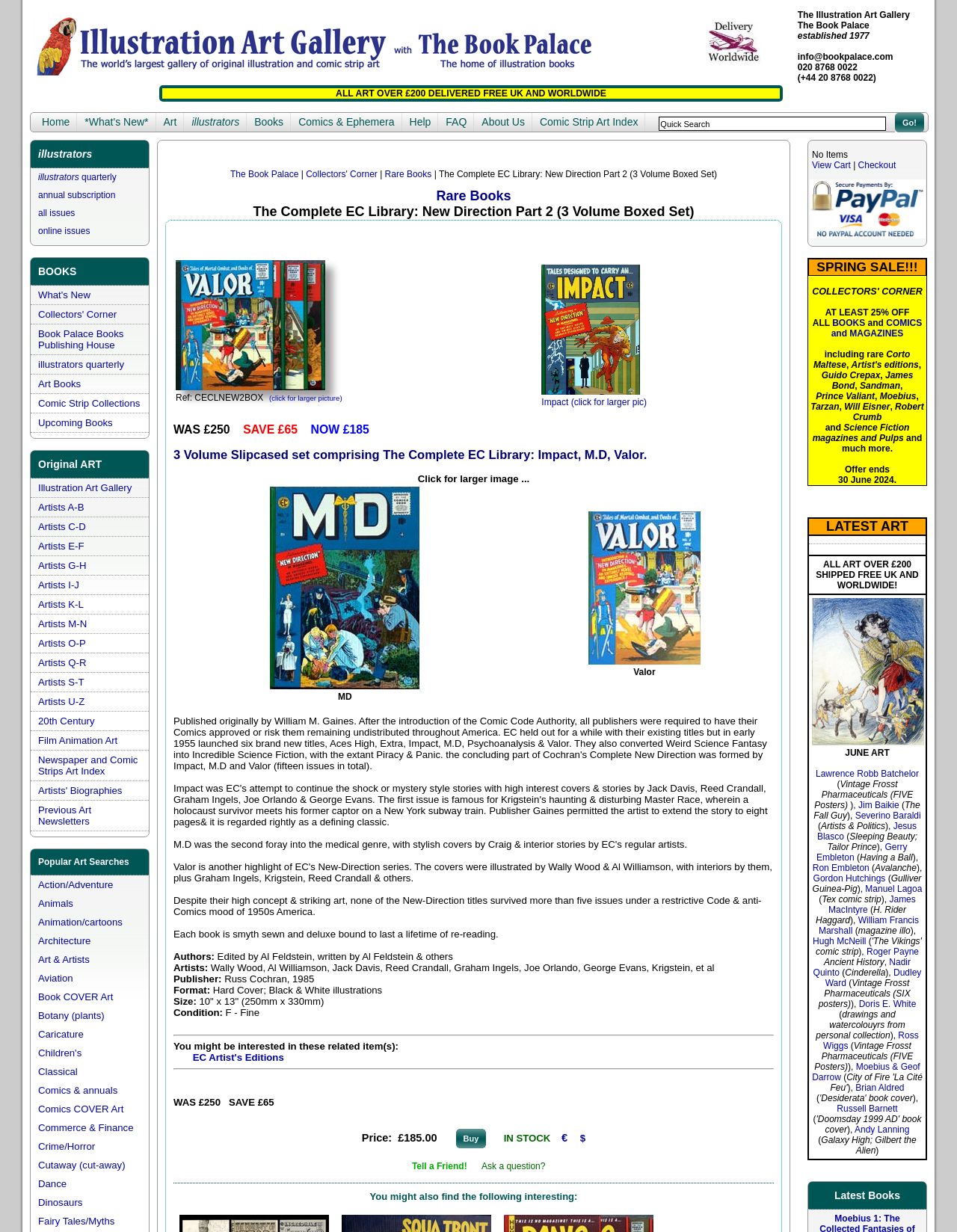Describe every aspect of the webpage comprehensively.

The webpage is an online bookstore, specifically showcasing "The Complete EC Library: New Direction Part 2 (3 Volume Boxed Set)" by Edited by Al Feldstein, written by Al Feldstein & others, and published by Russ Coch. 

At the top of the page, there is a navigation bar with links to "Home", "What's New", "Art", "illustrators", "Books", "Comics & Ephemera", "Help", "FAQ", "About Us", and "Comic Strip Art Index". Below this, there is a search bar with a "Quick Search" label and a "Go!" button.

On the left side of the page, there are three sections: "illustrators", "BOOKS", and "Original ART". Each section has multiple links to related topics, such as "illustrators quarterly", "annual subscription", "all issues", "online issues", "Book Palace Books Publishing House", "Art Books", "Comic Strip Collections", "Upcoming Books", "Illustration Art Gallery", and various artist categories.

On the right side of the page, there is a section titled "Popular Art Searches" with links to various art categories, including "Action/Adventure", "Animals", "Animation/cartoons", "Architecture", "Art & Artists", "Aviation", "Book COVER Art", "Botany (plants)", "Caricature", "Children's", "Classical", "Comics & annuals", "Comics COVER Art", "Commerce & Finance", "Crime/Horror", "Cutaway (cut-away)", "Dance", "Dinosaurs", and "Fairy Tales/Myths".

At the bottom of the page, there is a footer section with links to "The Book Palace" and a contact email address.